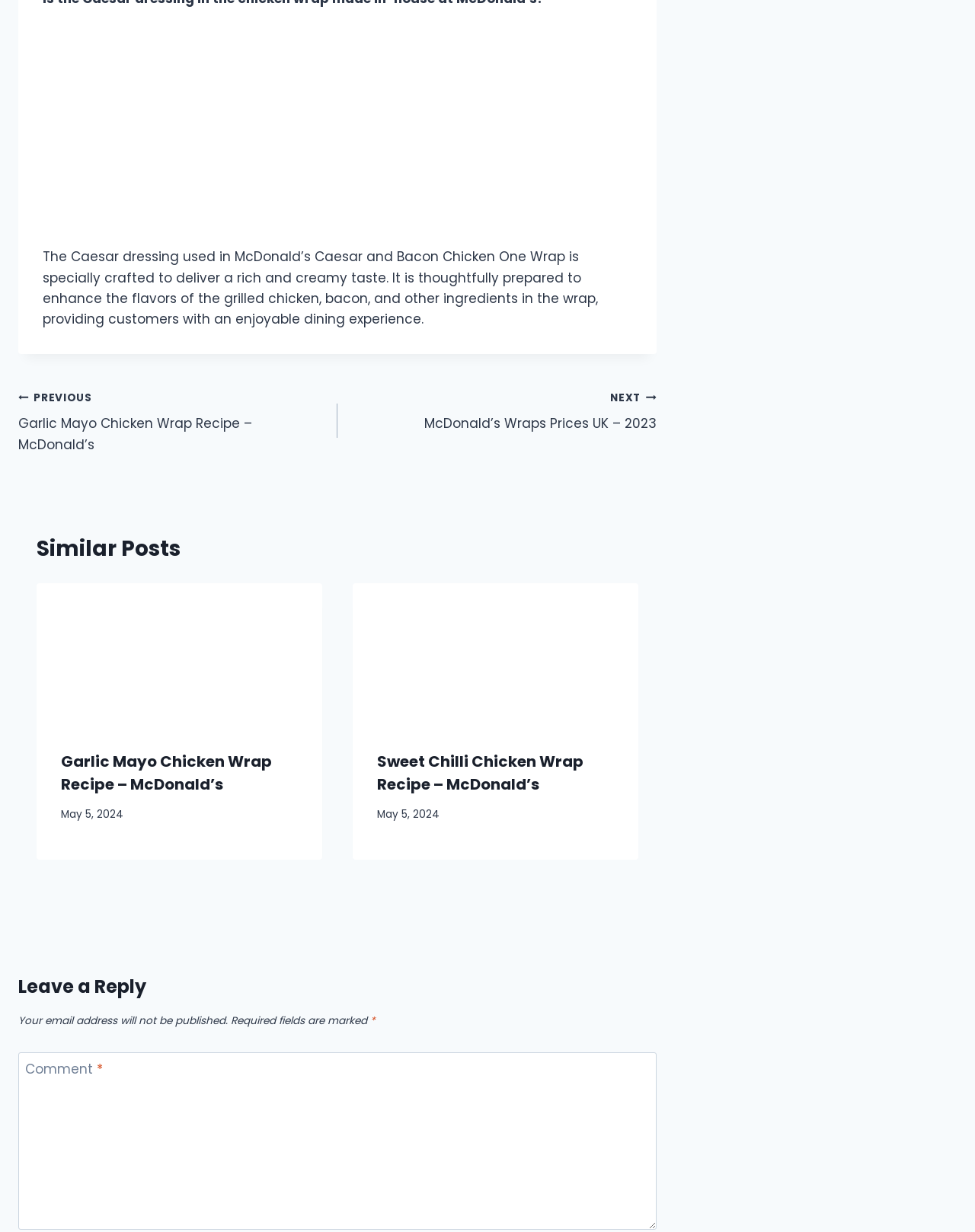What is the purpose of the Caesar dressing in the wrap?
Please provide a single word or phrase as the answer based on the screenshot.

to enhance flavors